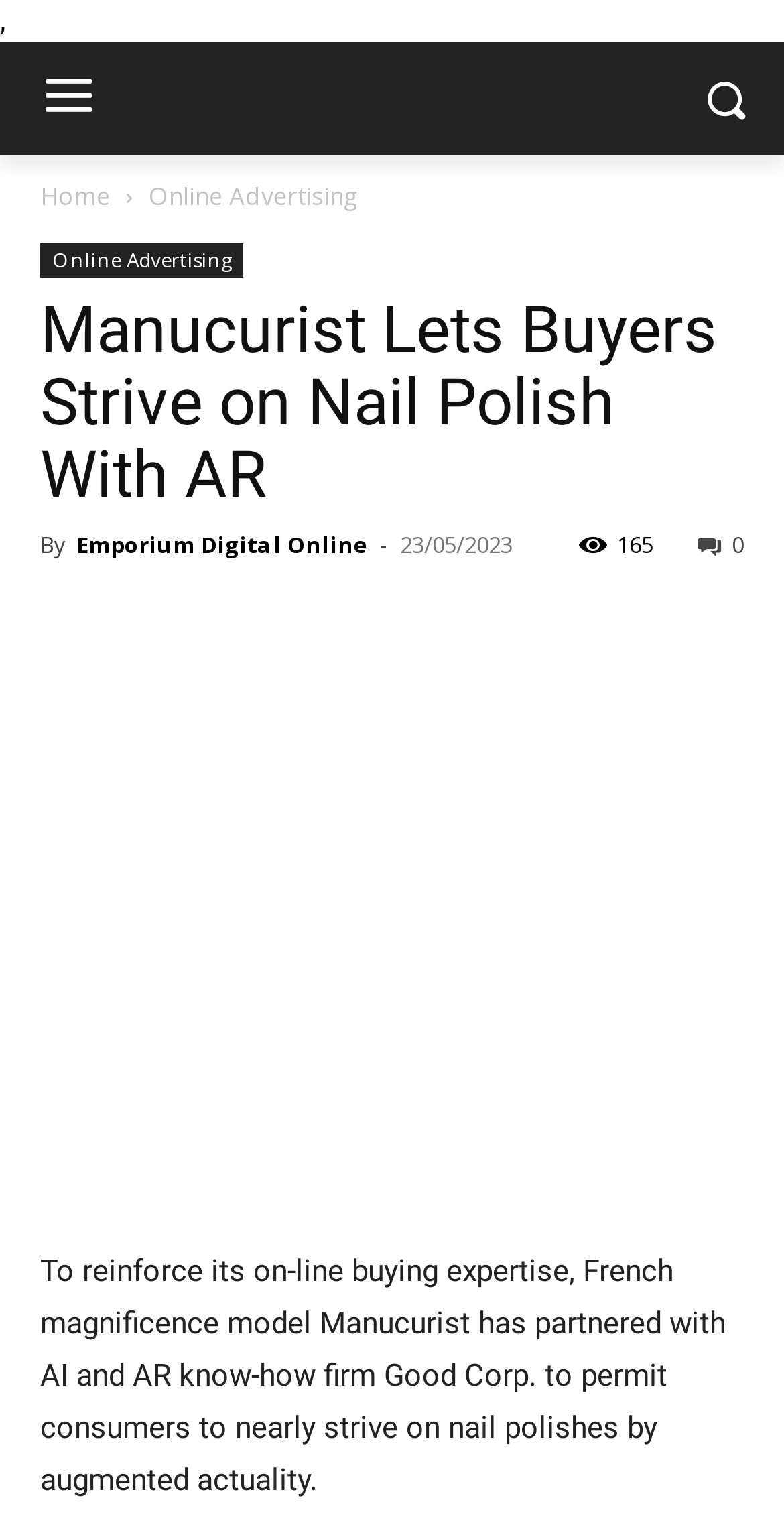Using the description "Divination", predict the bounding box of the relevant HTML element.

None